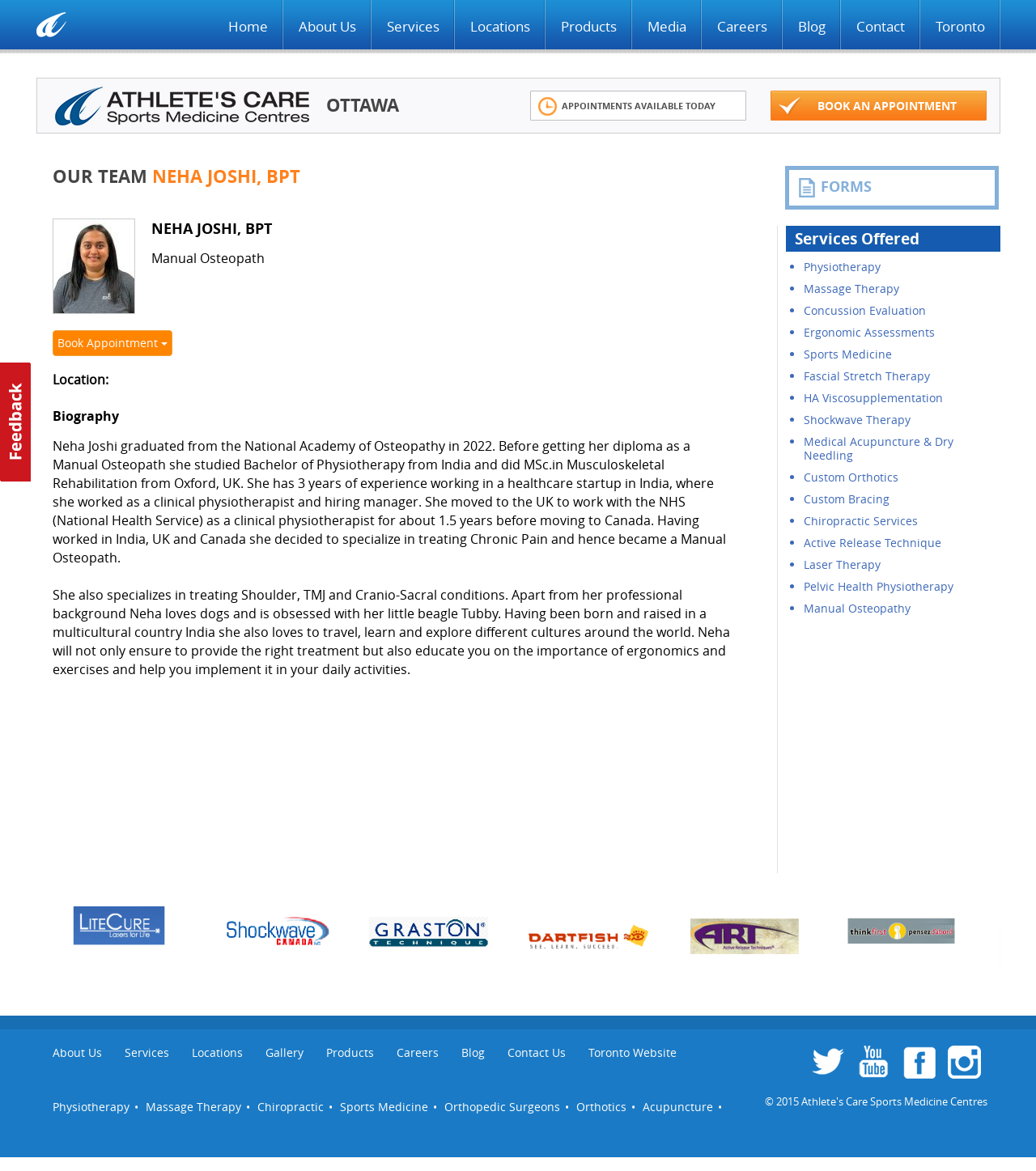Please determine the bounding box coordinates of the area that needs to be clicked to complete this task: 'Read my story'. The coordinates must be four float numbers between 0 and 1, formatted as [left, top, right, bottom].

None